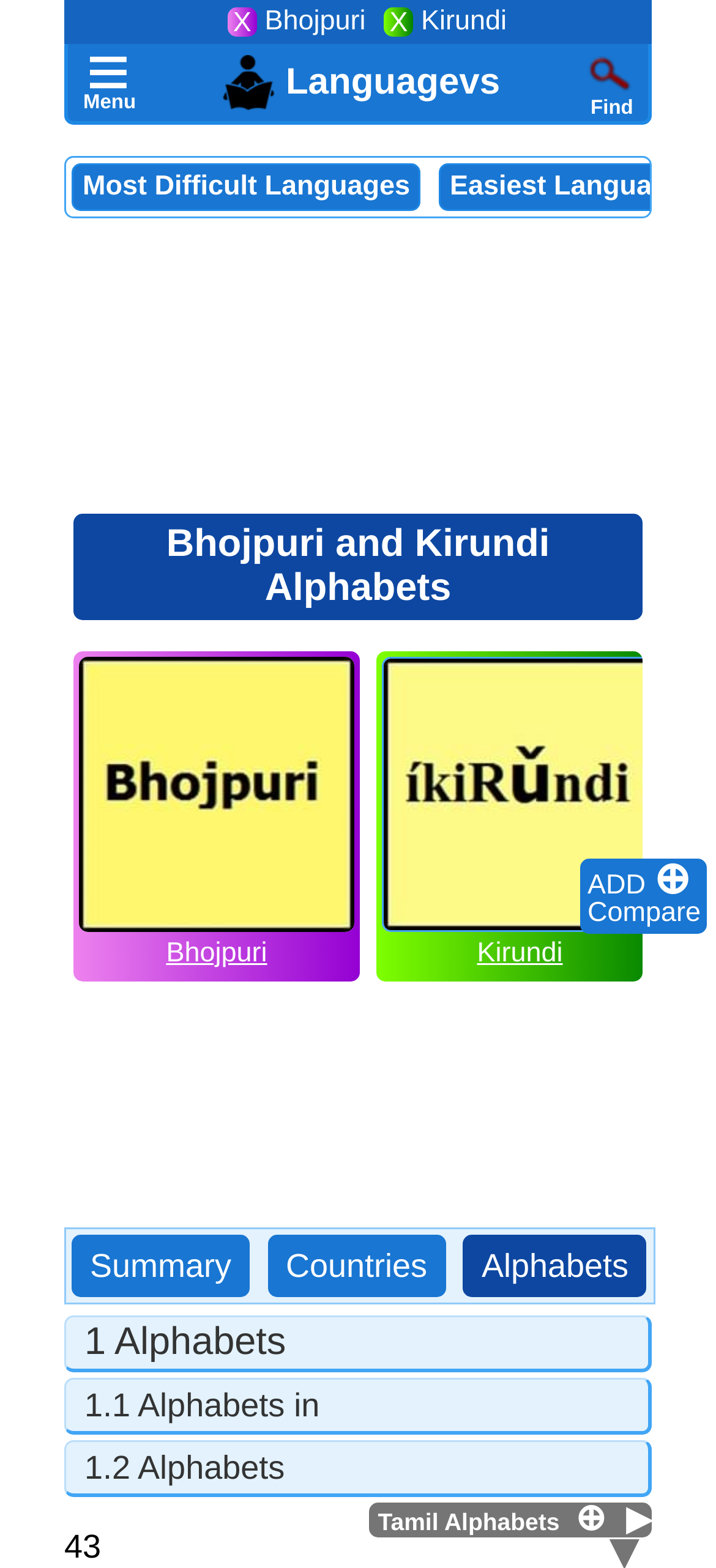Identify and extract the main heading of the webpage.

Bhojpuri and Kirundi Alphabets